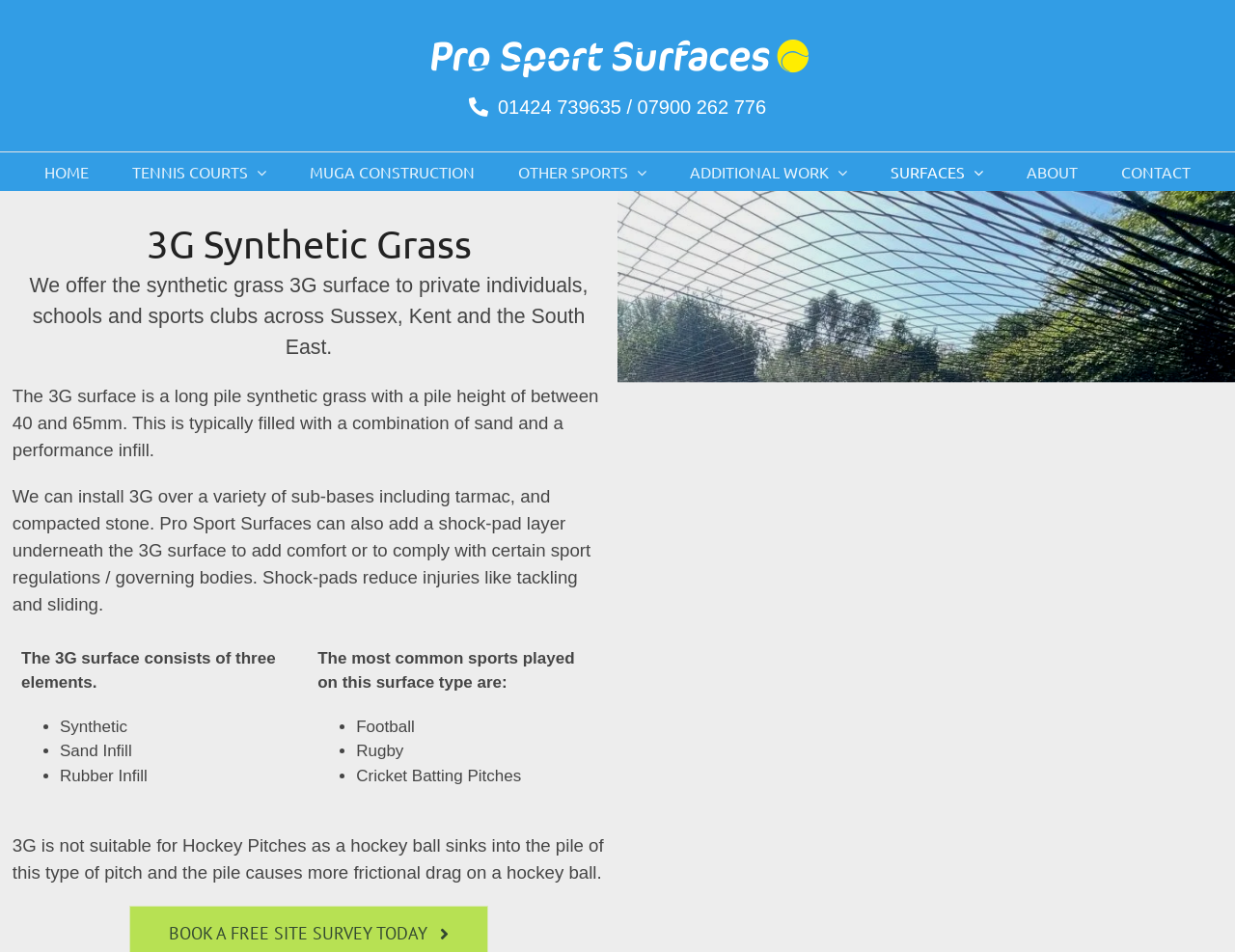Pinpoint the bounding box coordinates of the clickable area needed to execute the instruction: "Learn about MUGA CONSTRUCTION". The coordinates should be specified as four float numbers between 0 and 1, i.e., [left, top, right, bottom].

[0.251, 0.16, 0.384, 0.201]